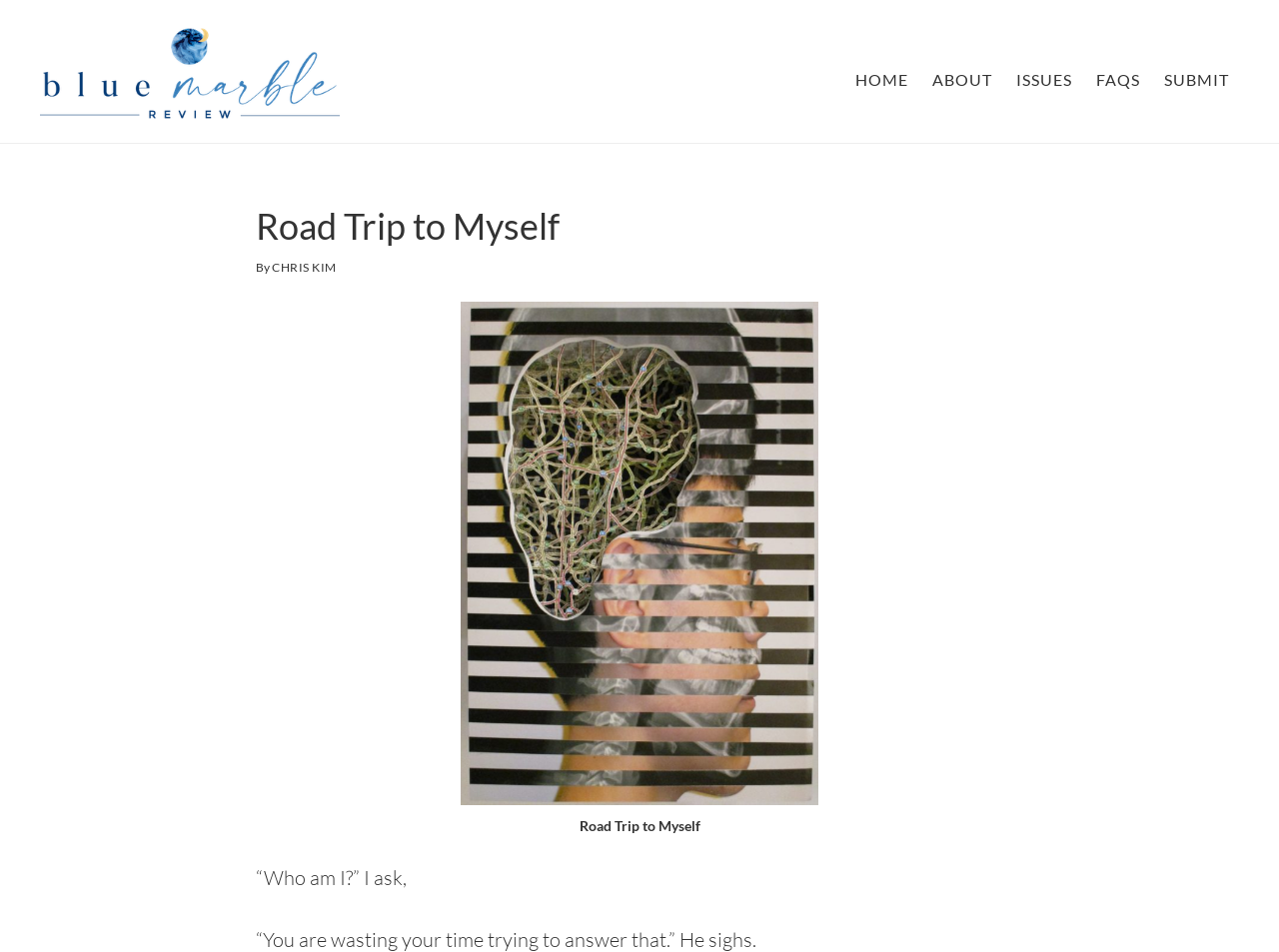Reply to the question below using a single word or brief phrase:
What is the name of the author?

CHRIS KIM